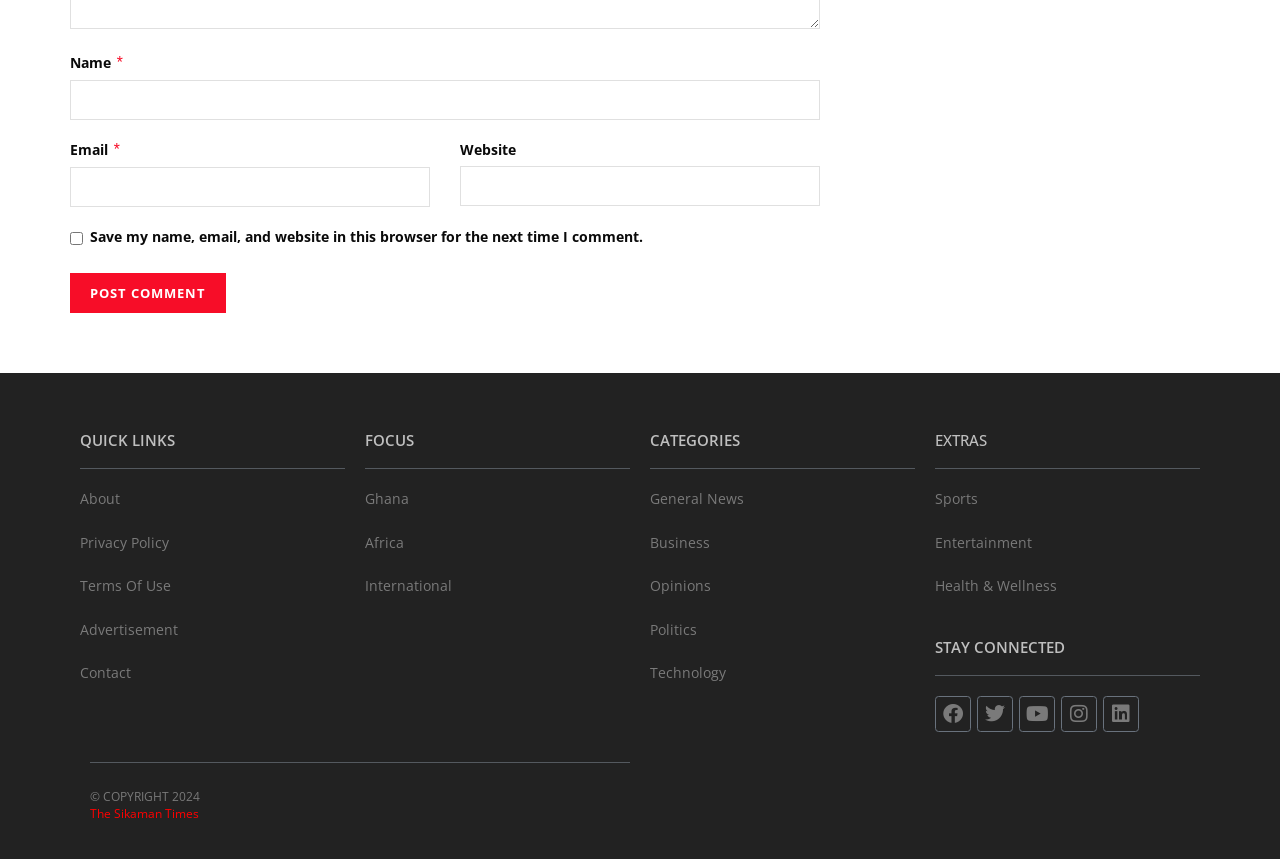Determine the bounding box coordinates of the region to click in order to accomplish the following instruction: "Read the blog post 'RESOLUTION'". Provide the coordinates as four float numbers between 0 and 1, specifically [left, top, right, bottom].

None